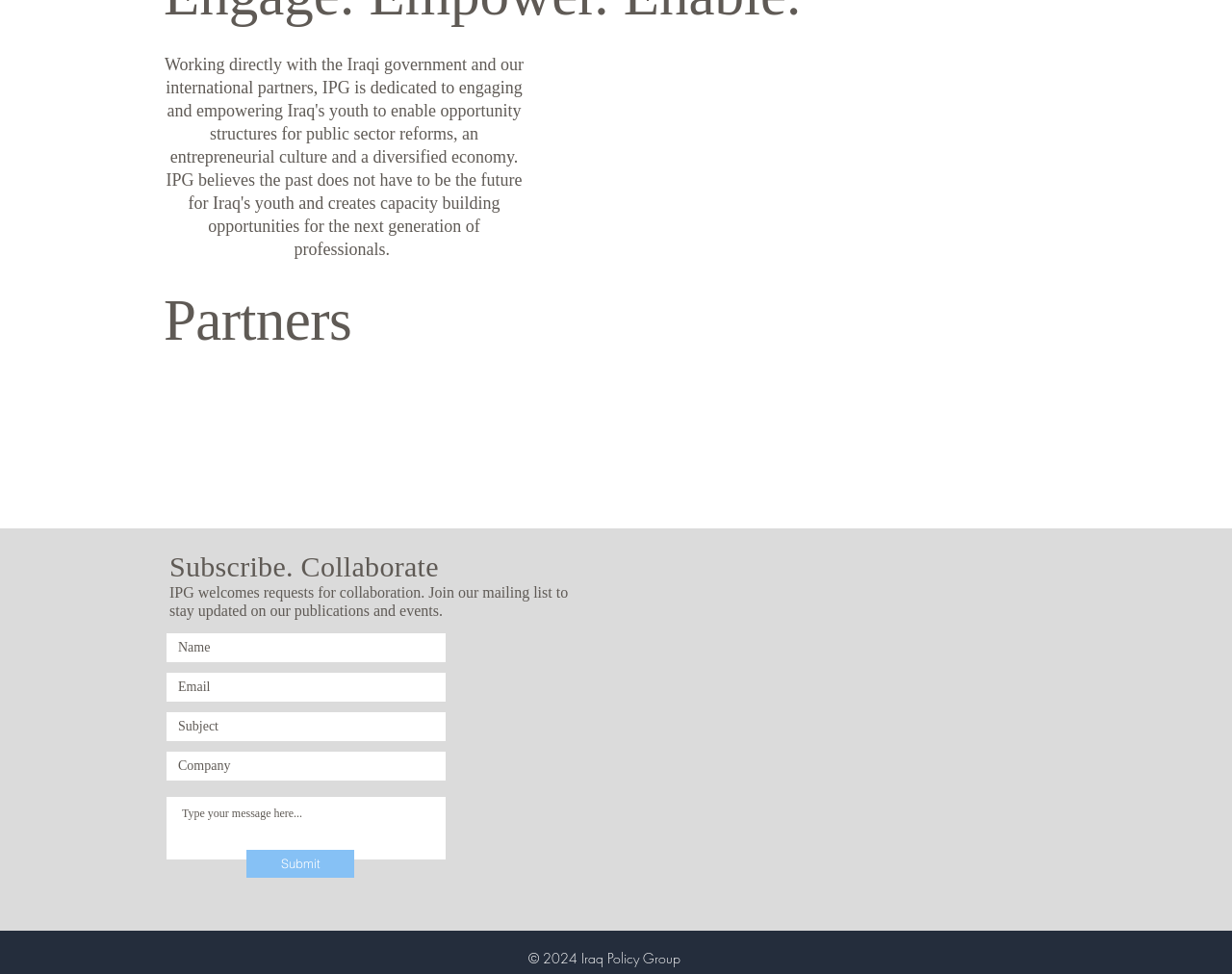What is the heading above the images?
Answer the question with a single word or phrase, referring to the image.

Partners